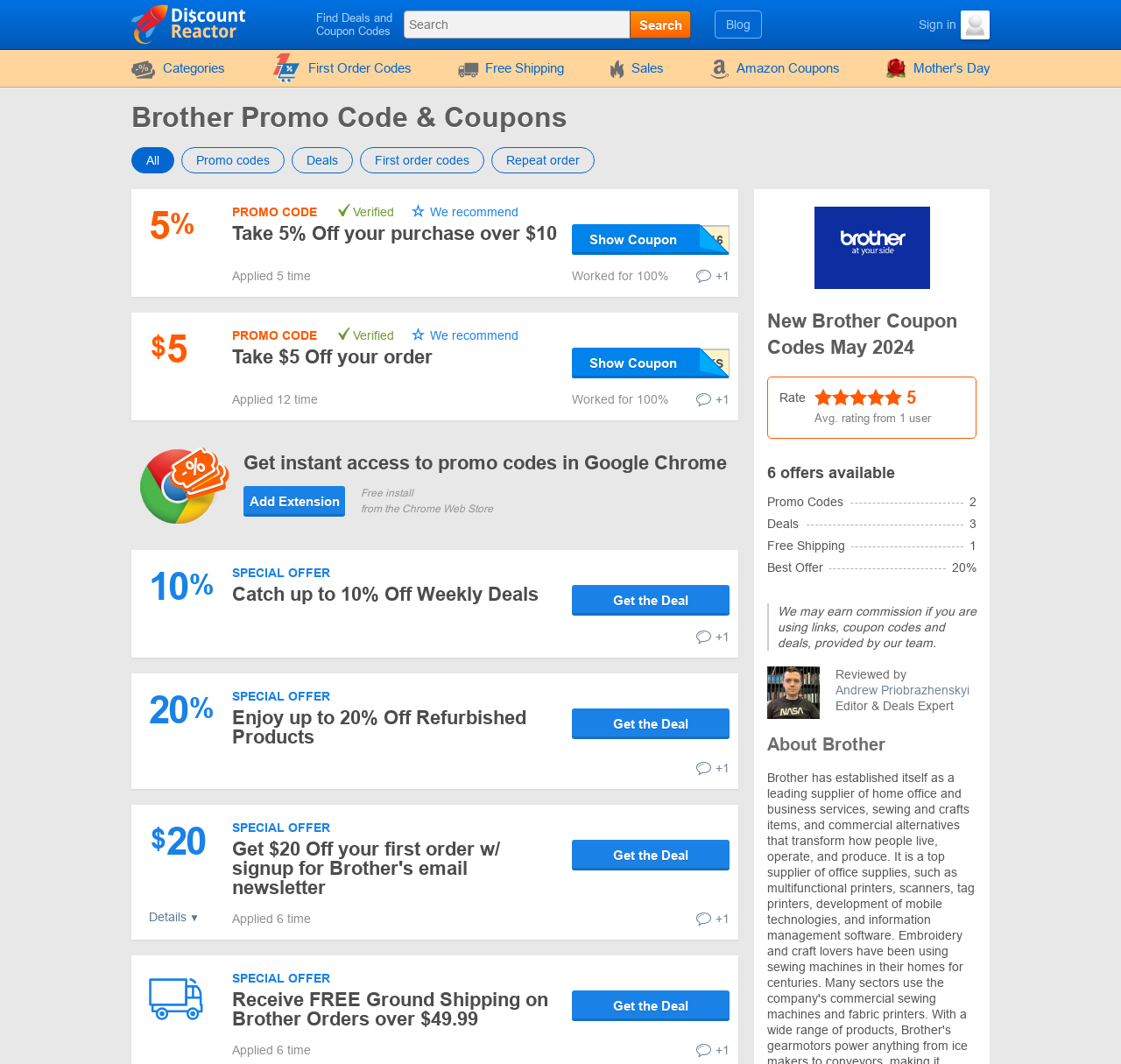Present a detailed account of what is displayed on the webpage.

This webpage is about Brother promo codes, offering 6 valid coupon codes and discounts in May 2024. At the top, there is a search bar with a "Search" button, accompanied by links to "DiscountReactor", "Blog", and "Sign in Avatar" with an avatar image. Below this, there are several categories listed, including "First Order Codes", "Free Shipping", "Sales", "Amazon Coupons", and "Mother's Day" with a corresponding image.

The main content of the page is divided into several sections, each offering a promo code or deal. The first section has a heading "Brother Promo Code & Coupons" and lists several options, including "All", "Promo codes", "Deals", "First order codes", and "Repeat order". Below this, there are two promo codes, one offering 5% off and the other offering $5 off, with details on how many times they have been applied and their success rate.

The page continues with more promo codes and deals, including a "SPECIAL OFFER" section with a 10% off deal, a 20% off deal on refurbished products, and a $20 off deal on the first order with email newsletter signup. Each section has a "Get the Deal" button and an option to "+1" the deal.

At the bottom of the page, there is an image of a dog and a section promoting a Chrome extension for instant access to promo codes. There is also a "SPECIAL OFFER" section with a free ground shipping deal on orders over $49.99. Throughout the page, there are various images, including a gift image, and several links to other pages or deals.